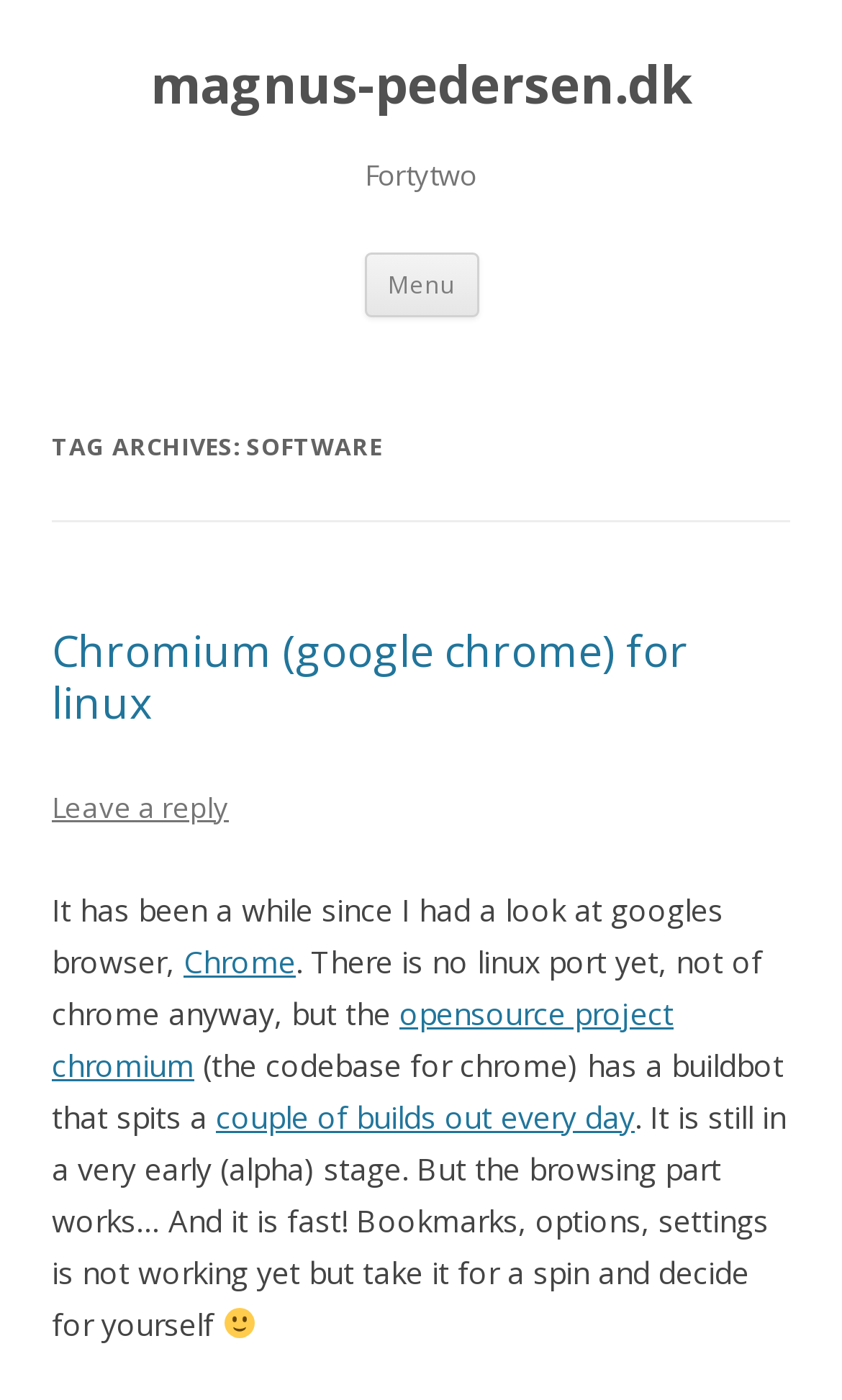What is the purpose of the 'buildbot' mentioned in the article?
Give a single word or phrase answer based on the content of the image.

Spits out builds every day